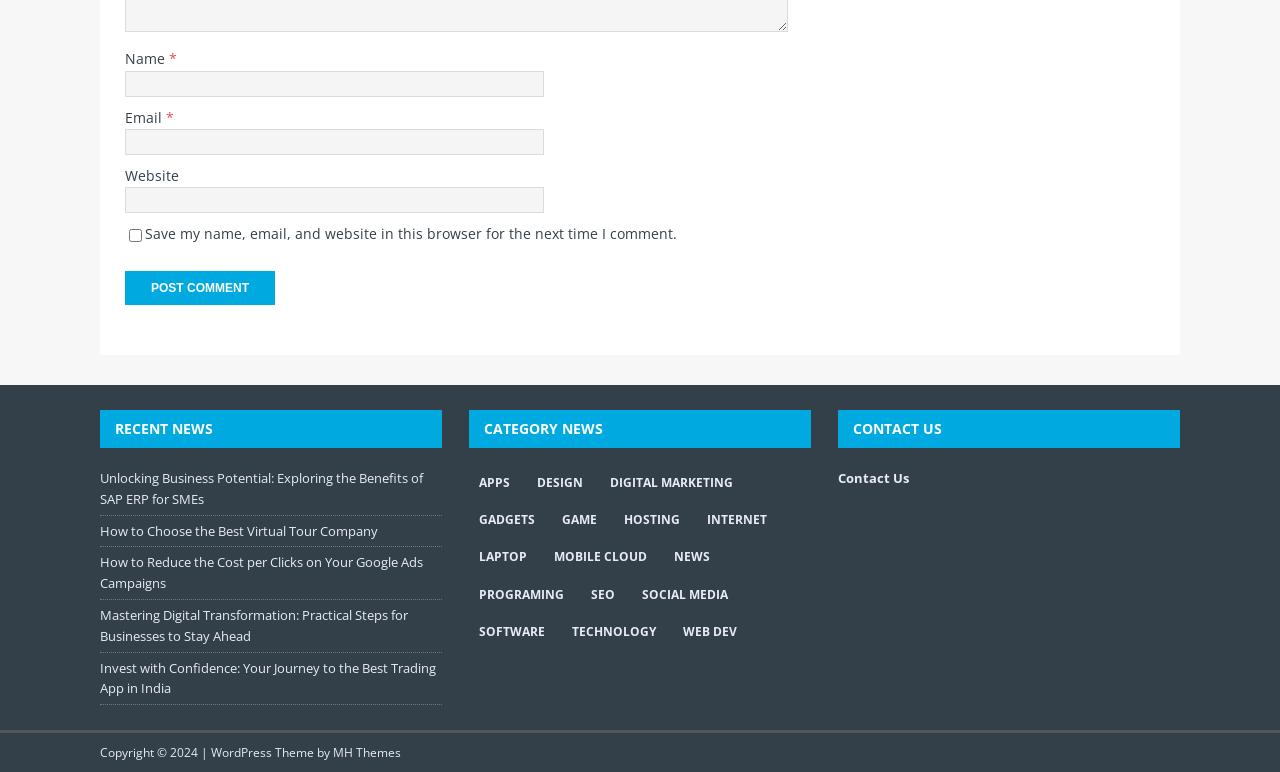Identify the coordinates of the bounding box for the element that must be clicked to accomplish the instruction: "Visit the 'APPS' category".

[0.366, 0.606, 0.406, 0.644]